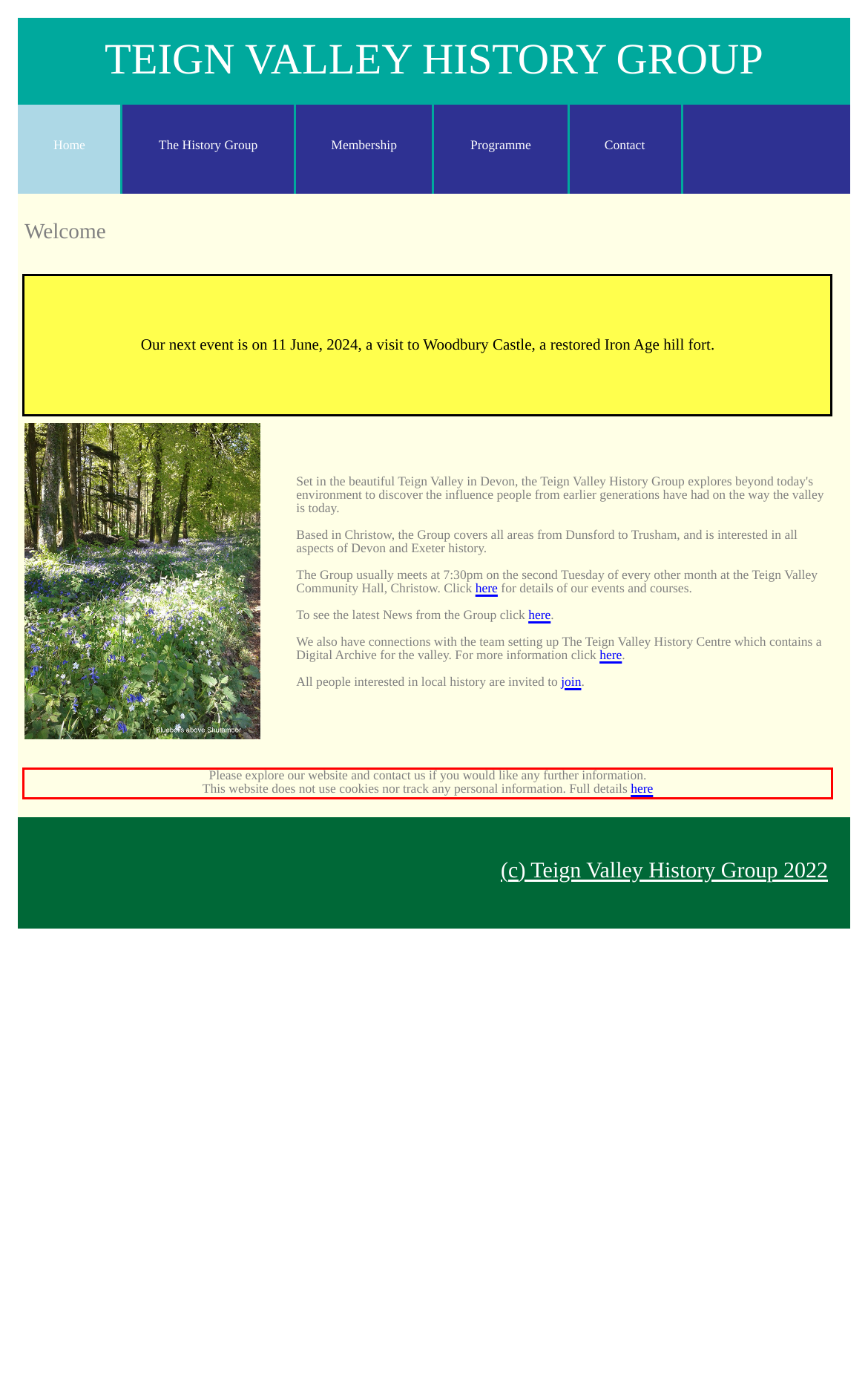Identify the red bounding box in the webpage screenshot and perform OCR to generate the text content enclosed.

Please explore our website and contact us if you would like any further information. This website does not use cookies nor track any personal information. Full details here